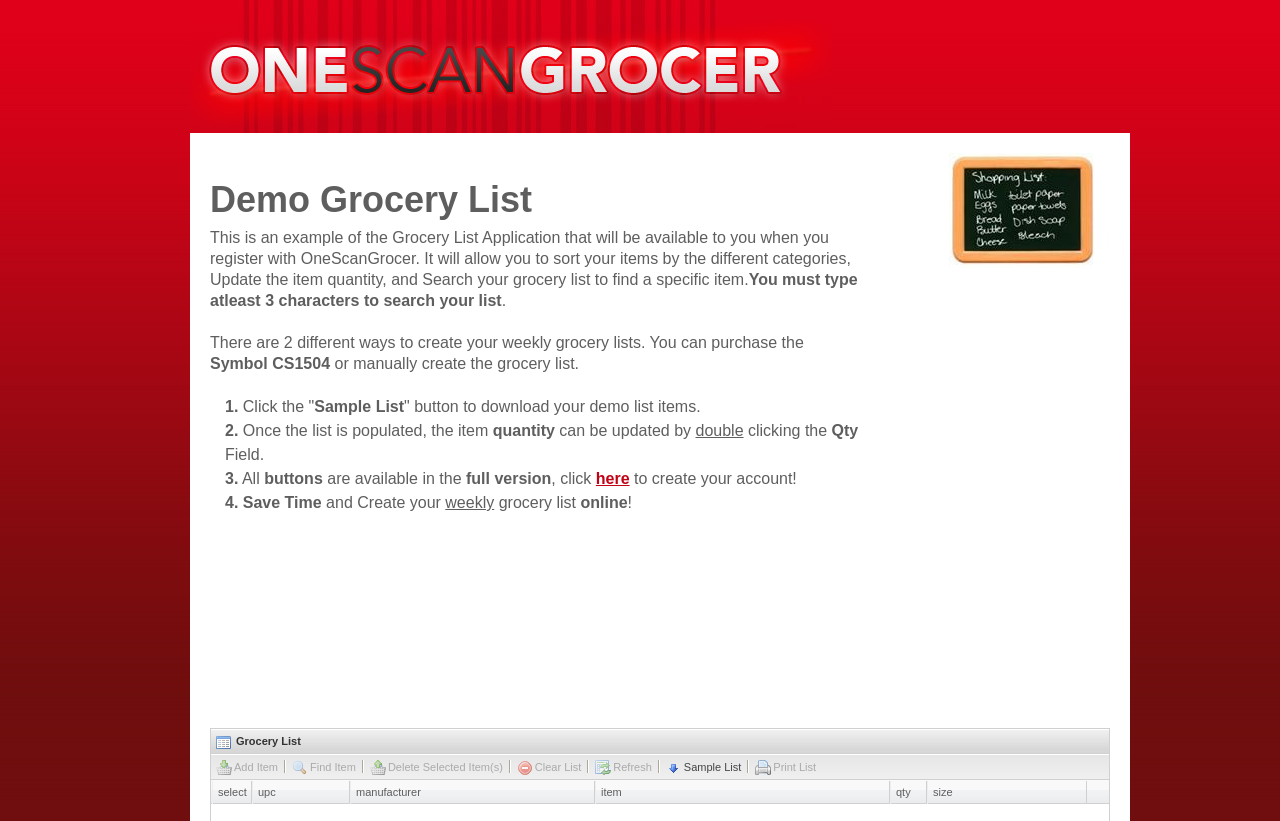Determine the bounding box coordinates for the clickable element to execute this instruction: "Click the 'Refresh' button". Provide the coordinates as four float numbers between 0 and 1, i.e., [left, top, right, bottom].

[0.465, 0.921, 0.512, 0.947]